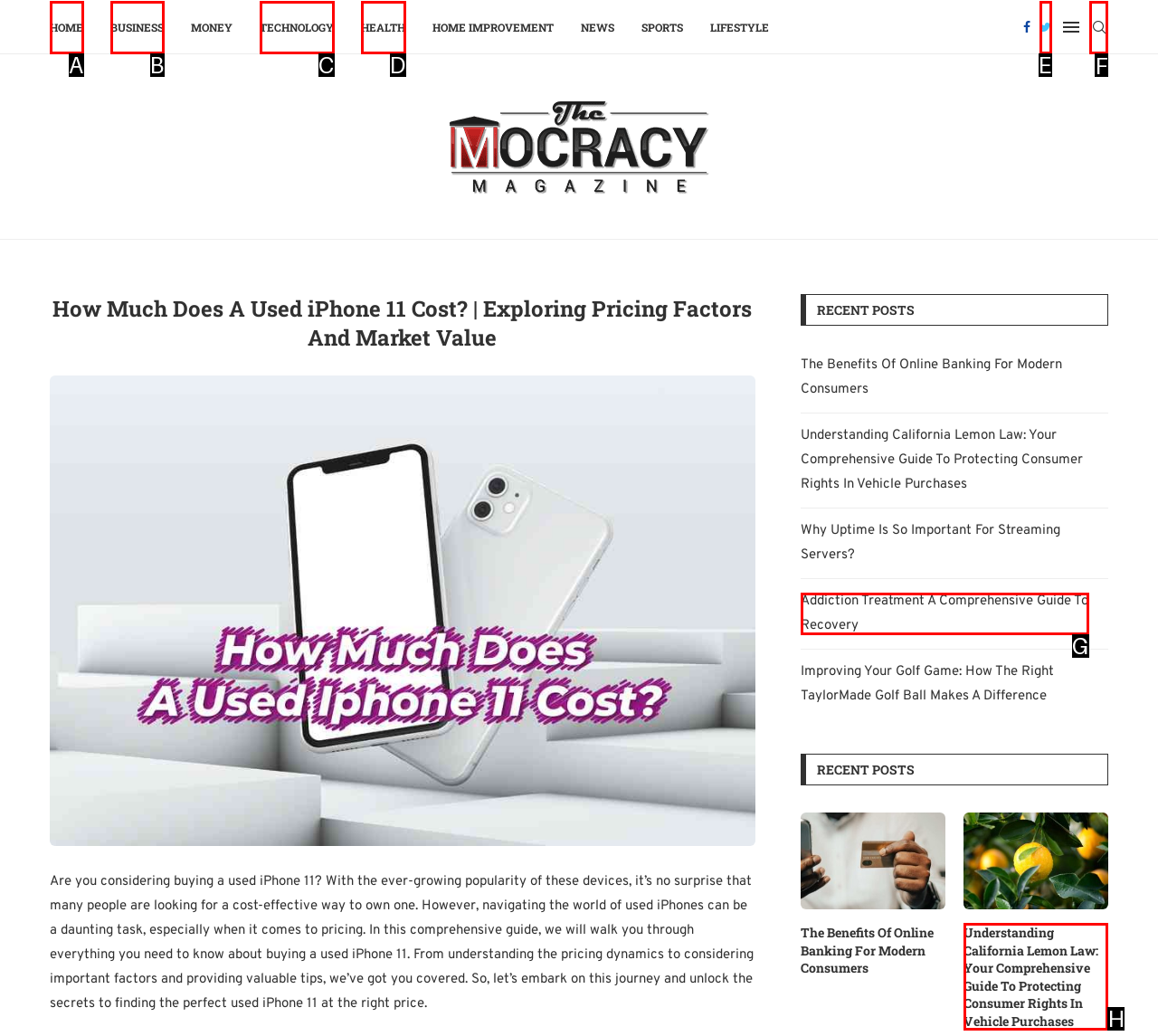Tell me the letter of the UI element I should click to accomplish the task: Search for something based on the choices provided in the screenshot.

F